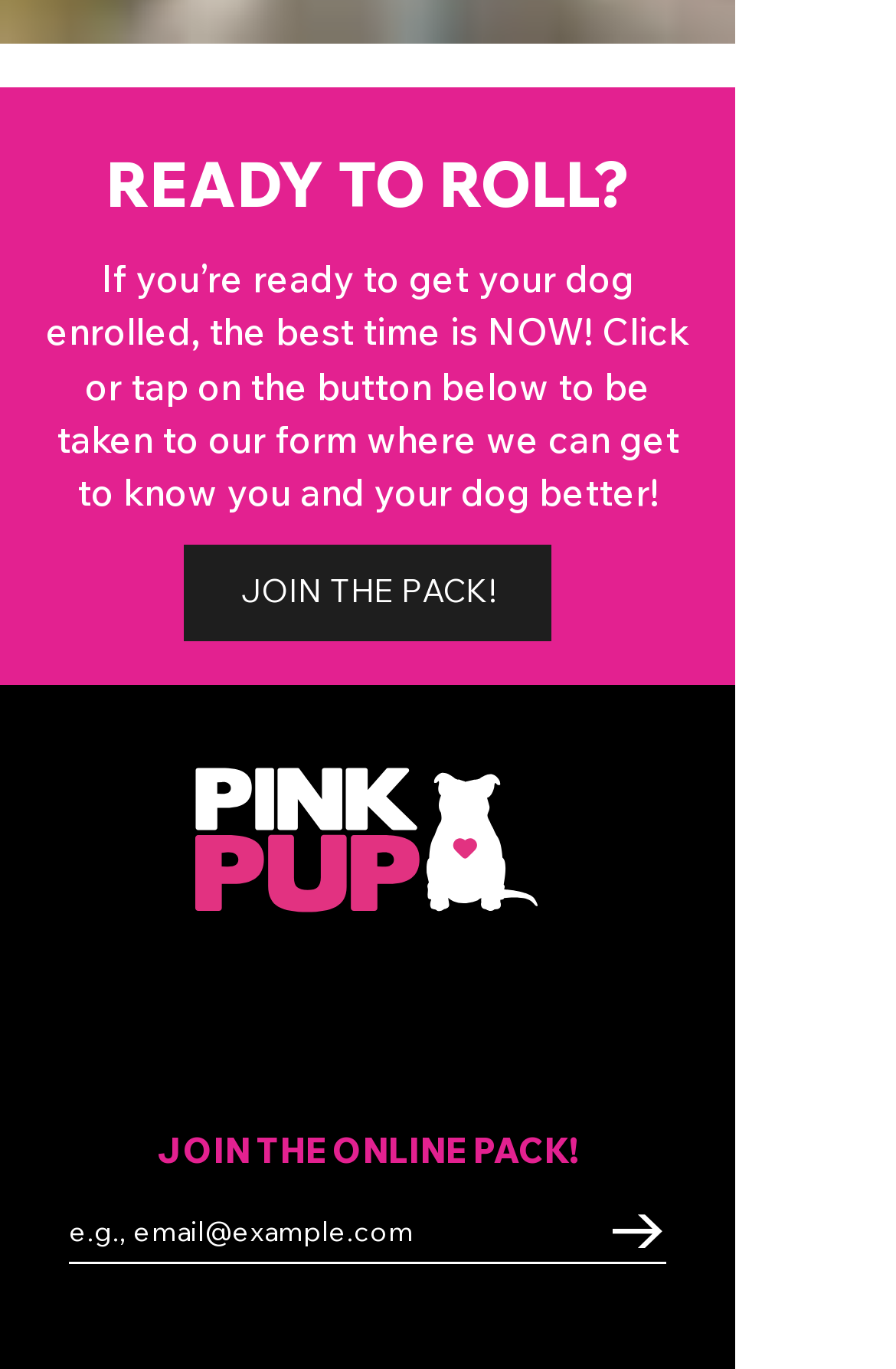Please answer the following question using a single word or phrase: 
How many social media links are available?

5